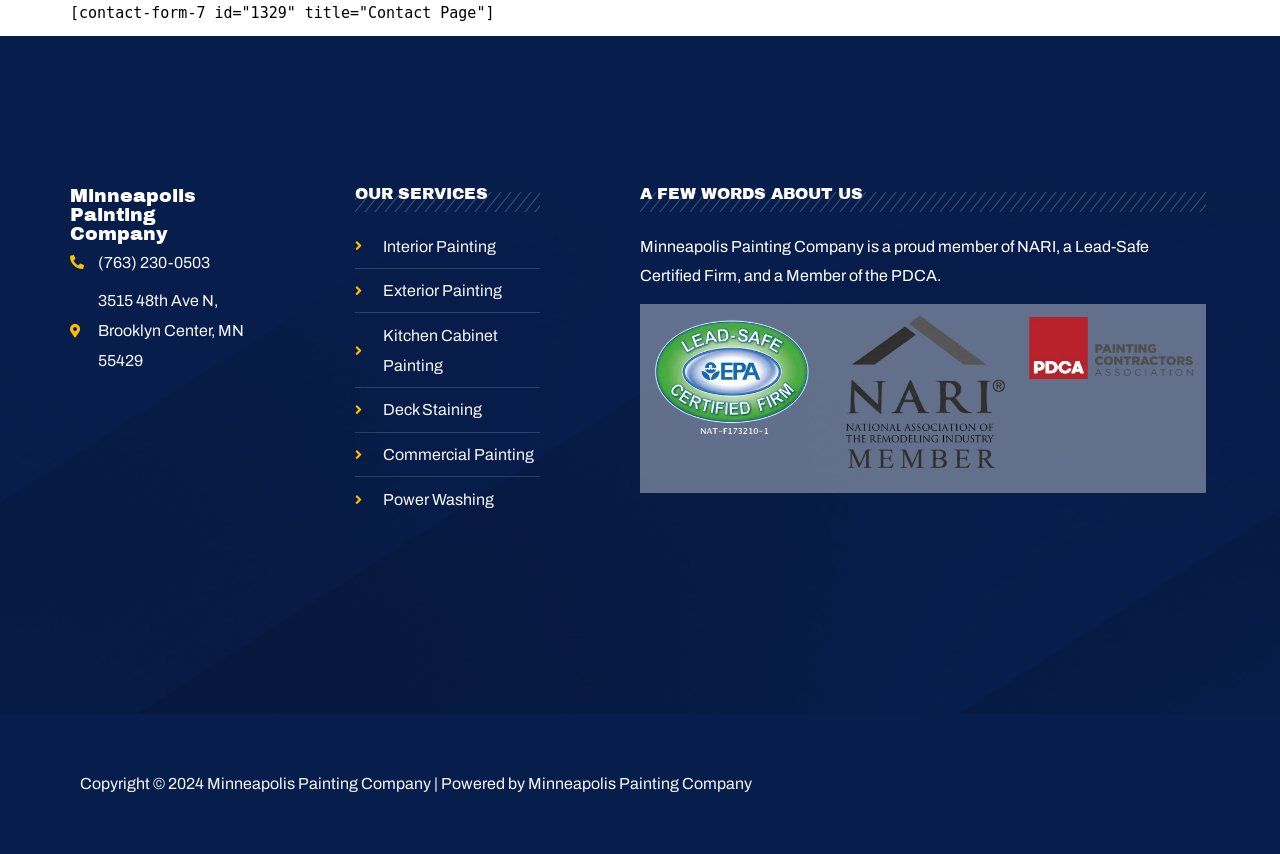What certifications does Minneapolis Painting Company have?
Based on the image content, provide your answer in one word or a short phrase.

Lead-Safe Certified, NARI Member, PDCA